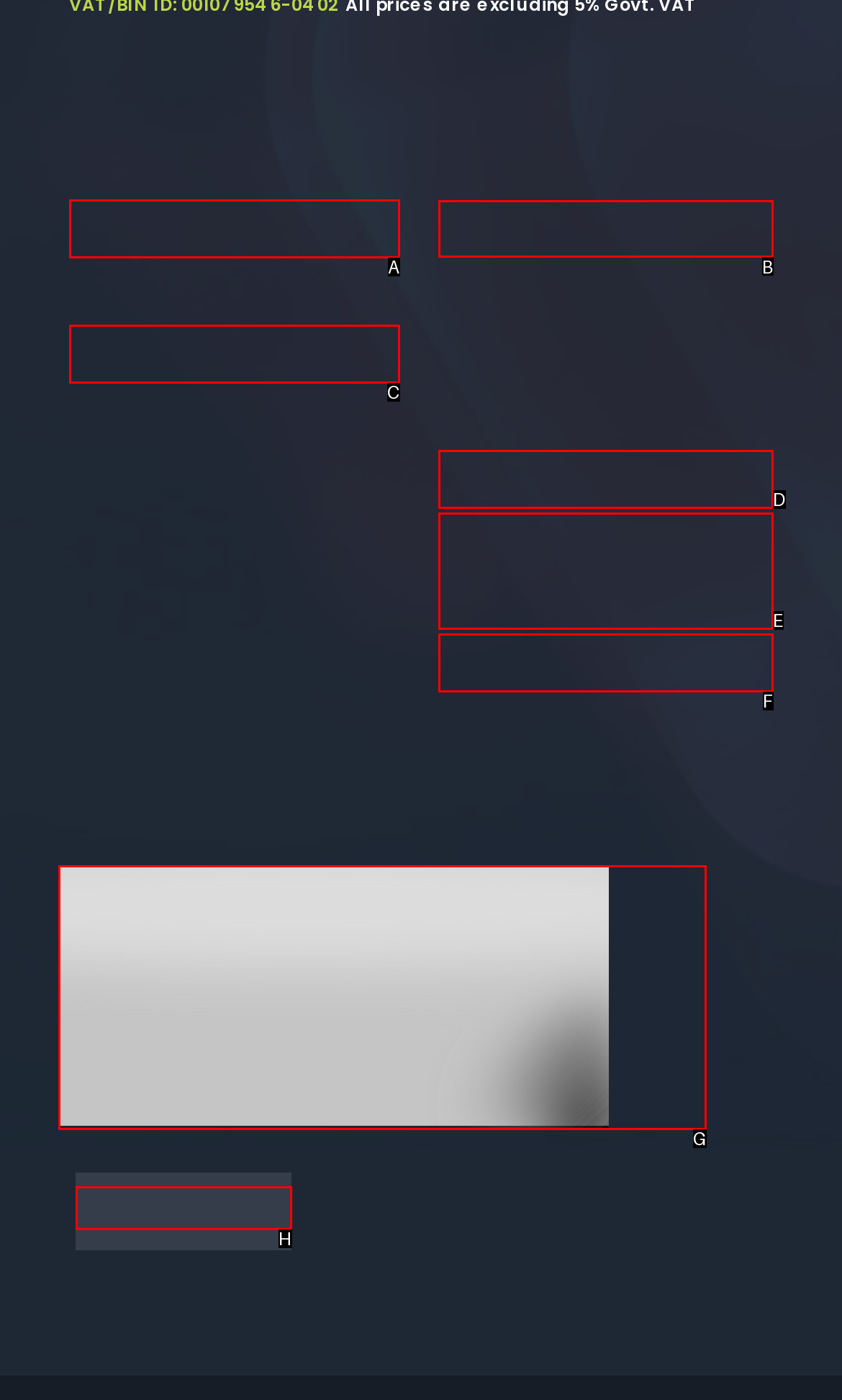Find the correct option to complete this instruction: Pay your bill. Reply with the corresponding letter.

B